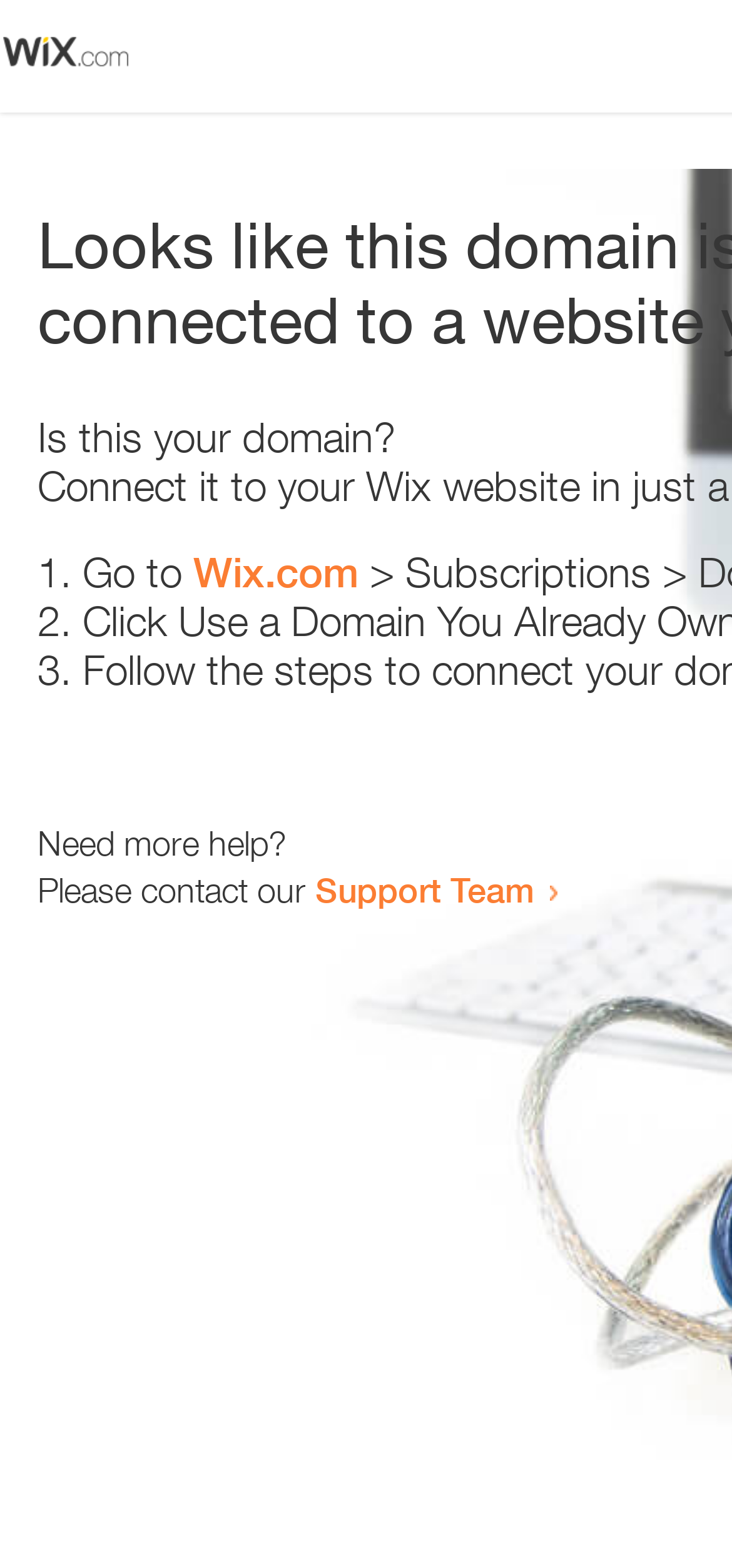Please answer the following question using a single word or phrase: What is the text below the list items?

Need more help?